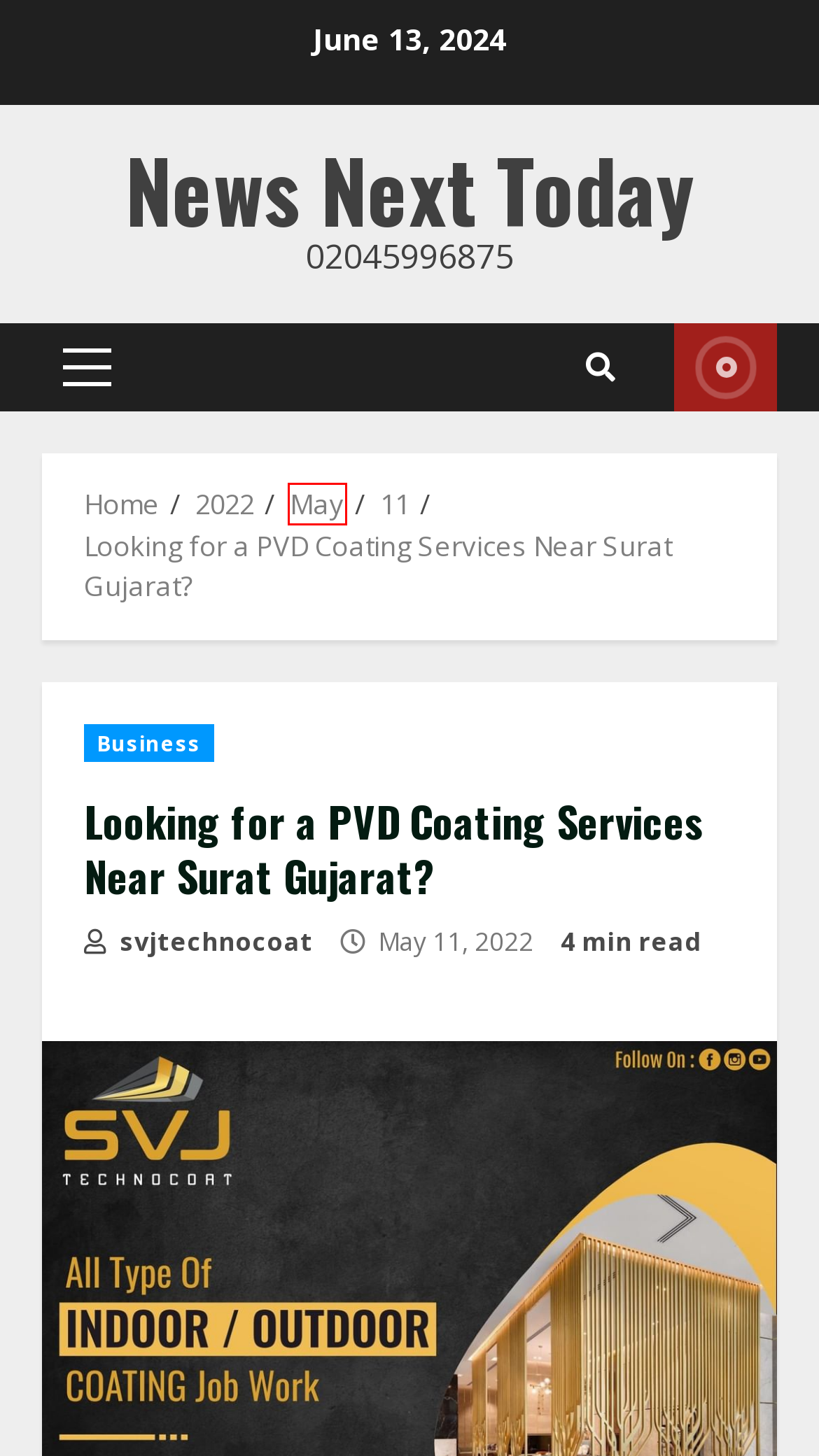You have received a screenshot of a webpage with a red bounding box indicating a UI element. Please determine the most fitting webpage description that matches the new webpage after clicking on the indicated element. The choices are:
A. News Next Today - 02045996875
B. Business - News Next Today
C. The Ultimate Guide to EDM Parts: Everything You Need to Know - News Next Today
D. 2022 - News Next Today
E. svjtechnocoat - News Next Today
F. May, 2022 - News Next Today
G. Gaming - News Next Today
H. May 11, 2022 - News Next Today

F